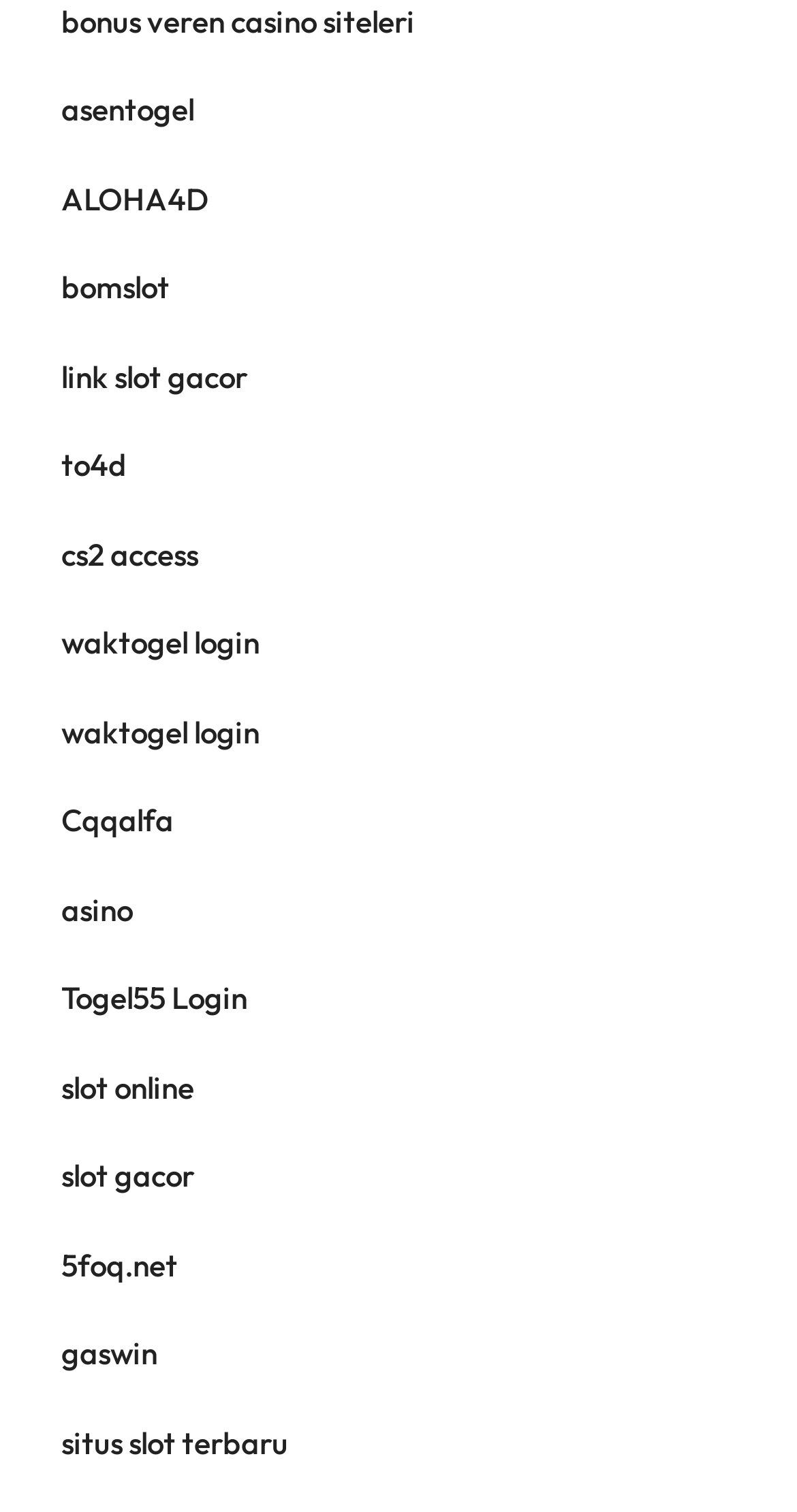Determine the bounding box coordinates for the clickable element required to fulfill the instruction: "visit bonus veren casino siteleri". Provide the coordinates as four float numbers between 0 and 1, i.e., [left, top, right, bottom].

[0.077, 0.001, 0.521, 0.027]